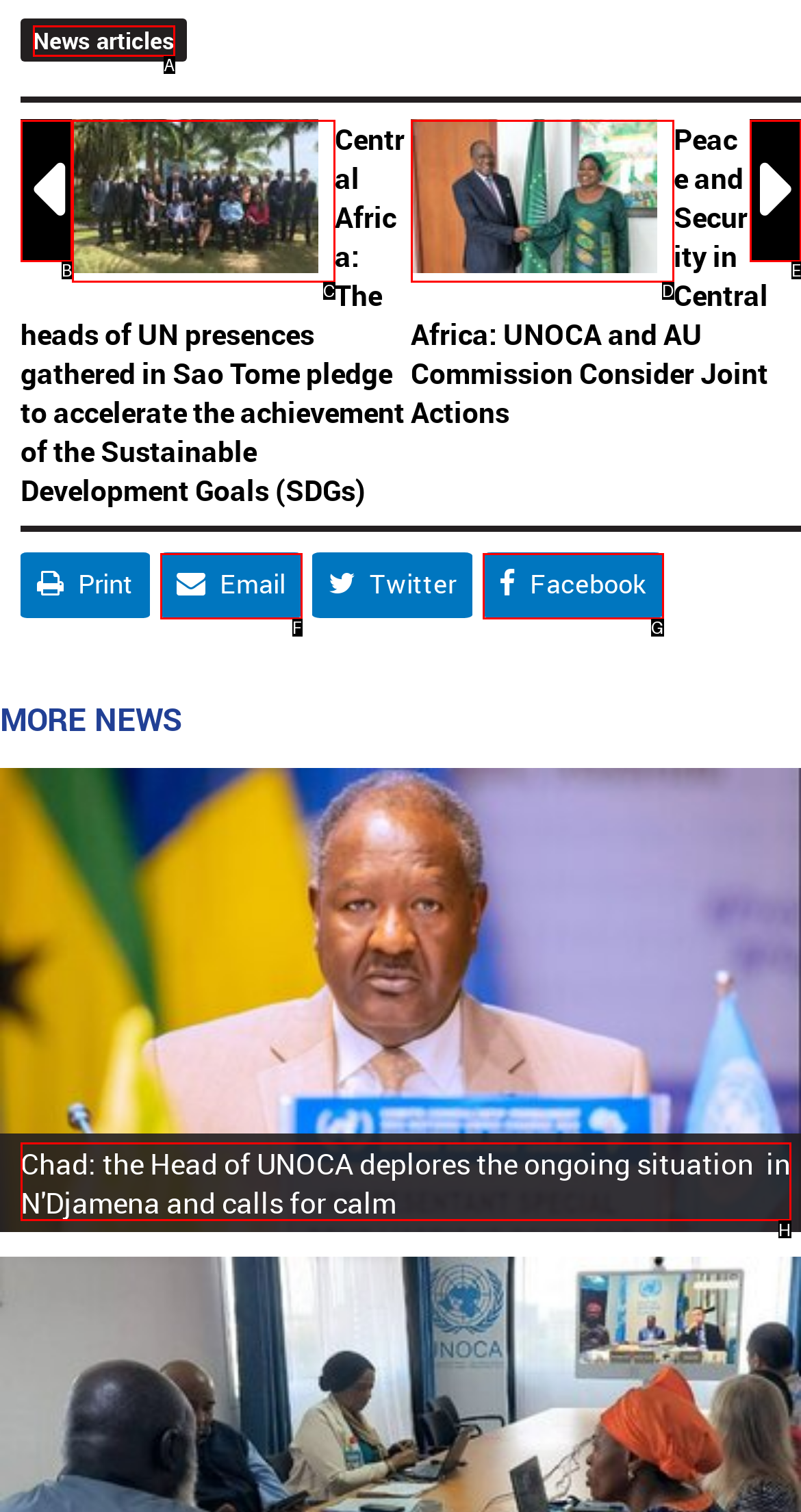Point out the option that aligns with the description: parent_node: 
Provide the letter of the corresponding choice directly.

D